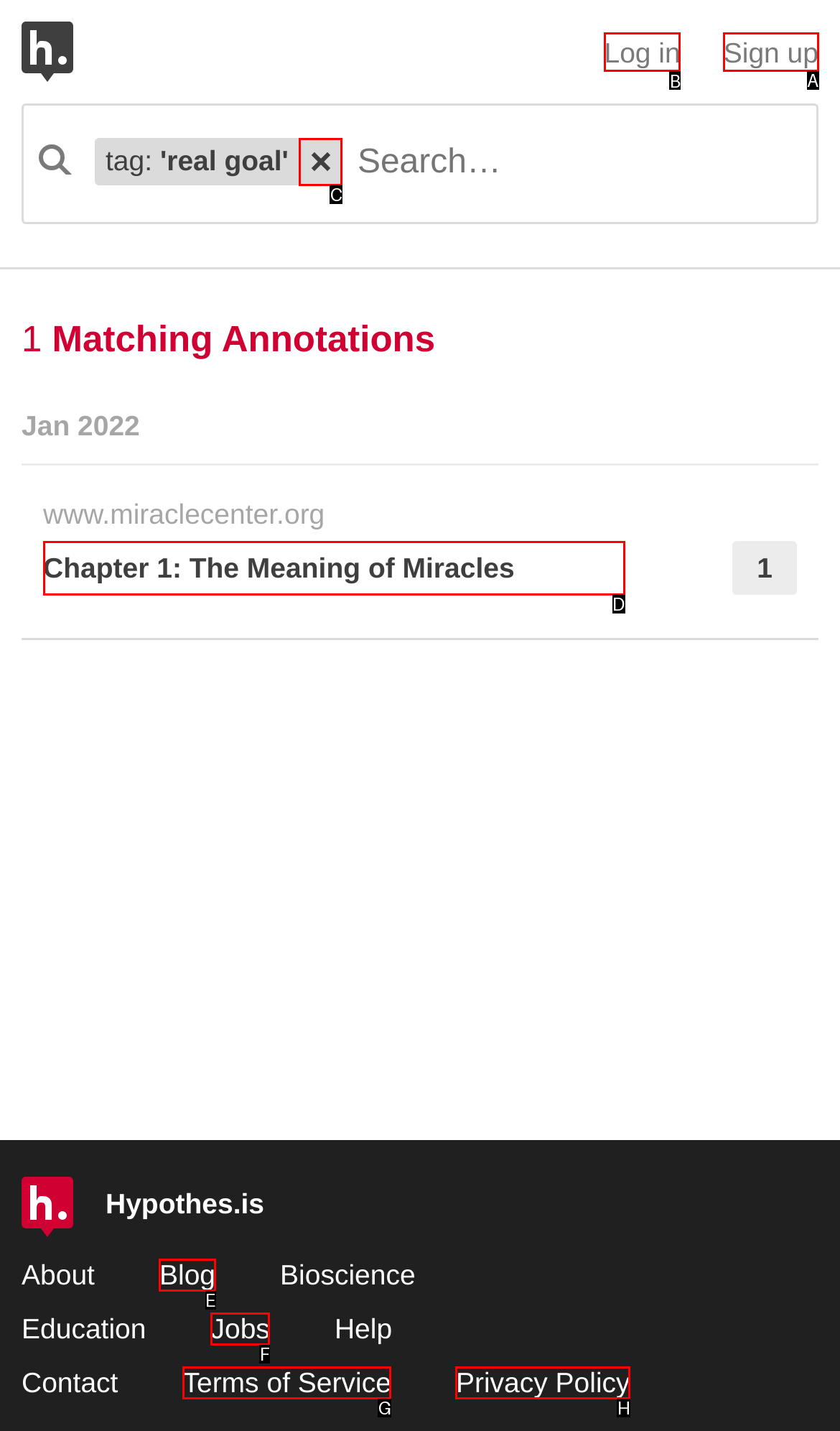From the available options, which lettered element should I click to complete this task: Log in to the account?

B